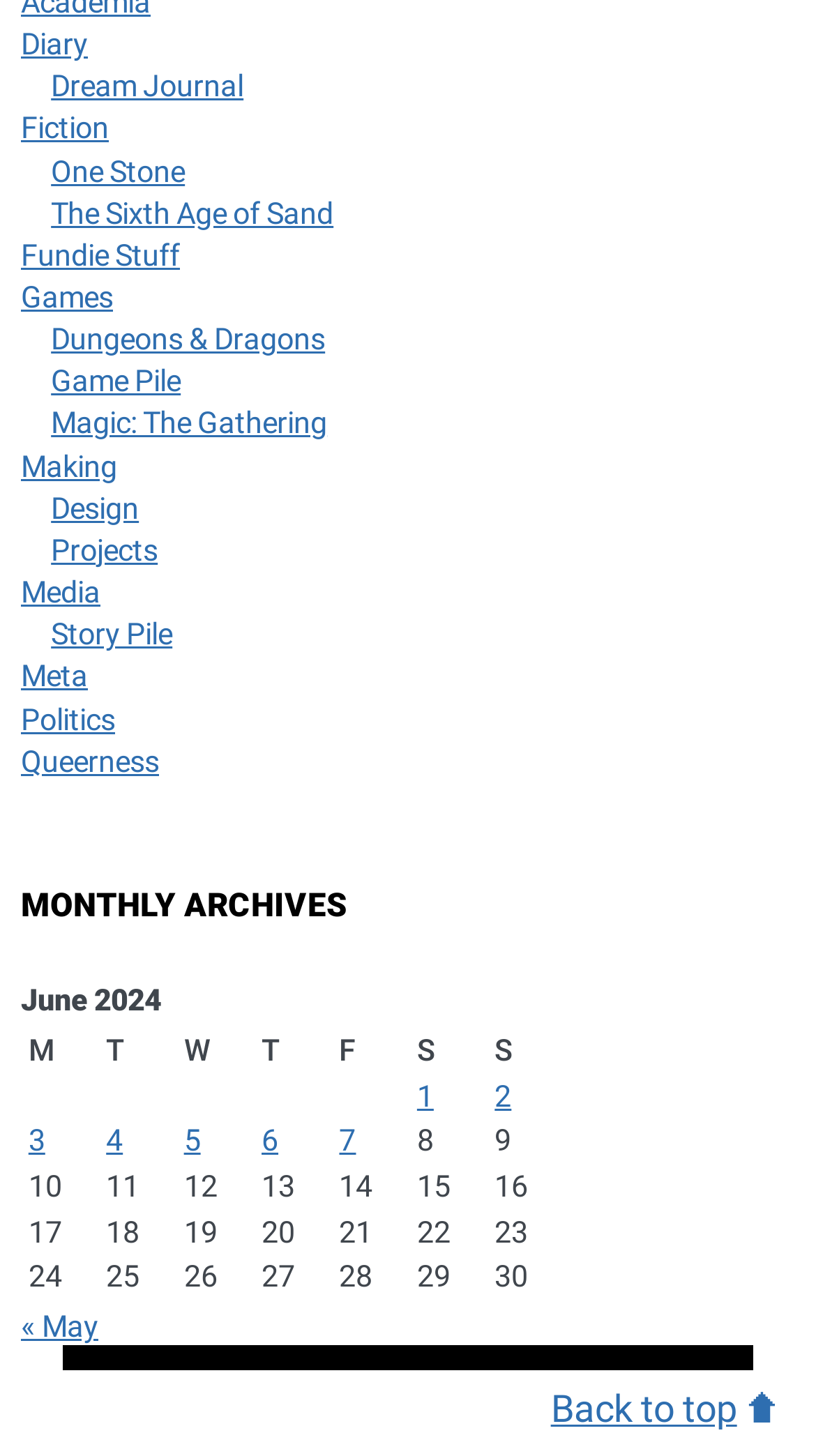Please indicate the bounding box coordinates for the clickable area to complete the following task: "View posts published on 1 June 2024". The coordinates should be specified as four float numbers between 0 and 1, i.e., [left, top, right, bottom].

[0.511, 0.741, 0.532, 0.765]